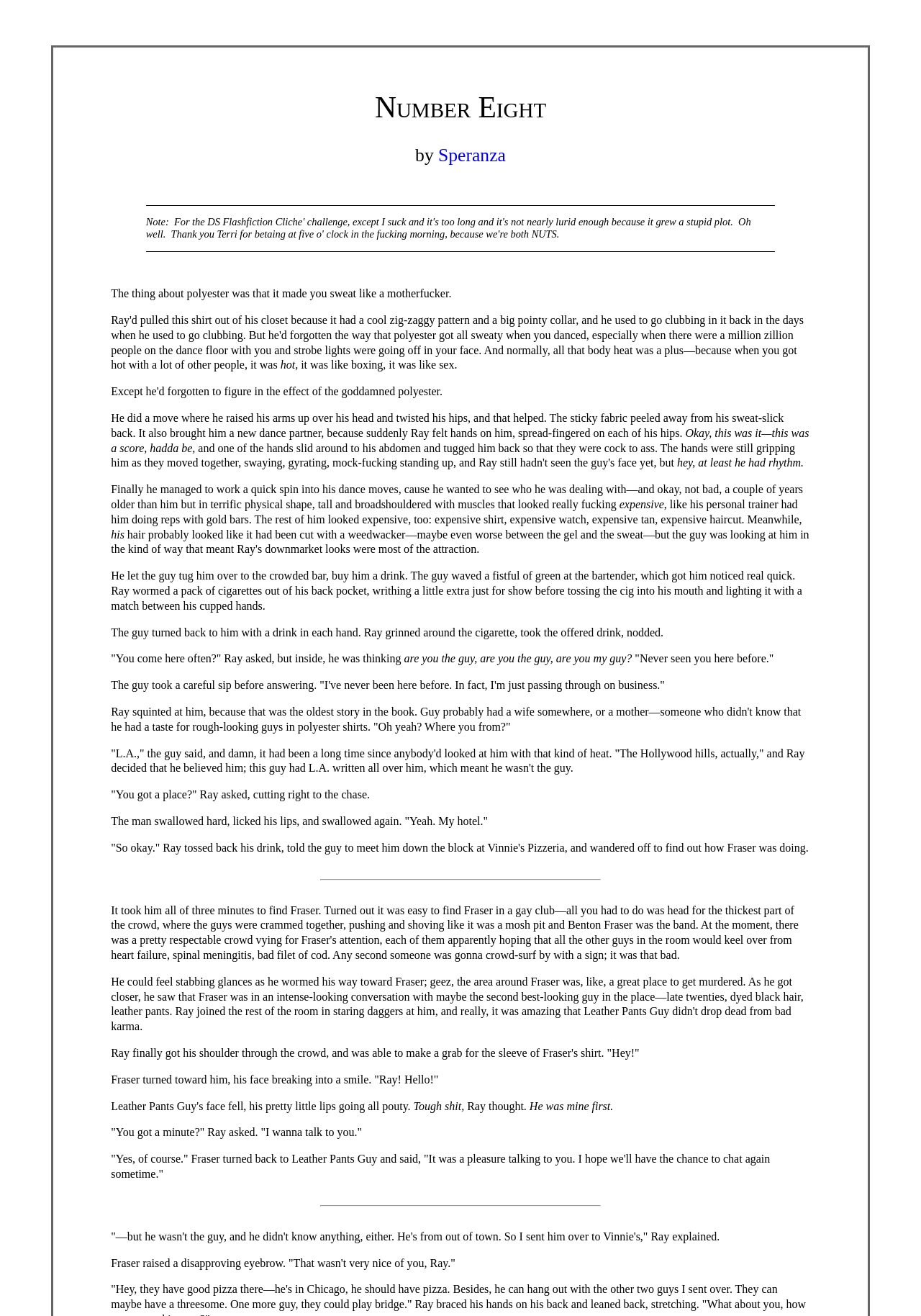Please use the details from the image to answer the following question comprehensively:
What is Ray wearing?

Ray is wearing a polyester shirt as mentioned in the text 'The thing about polyester was that it made you sweat like a motherfucker.' which describes the properties of the fabric of his shirt.